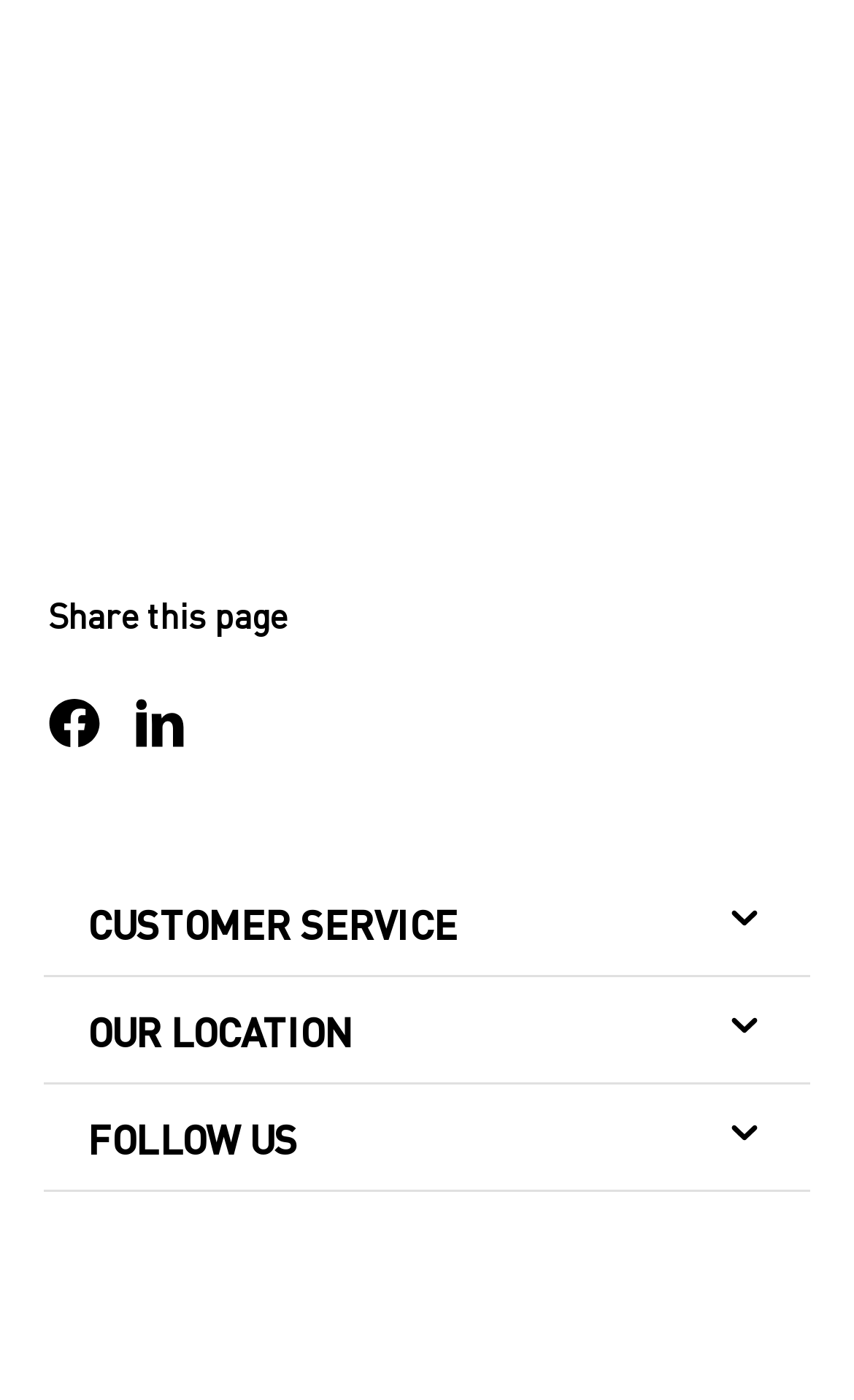What is the location of the headquarters?
Please respond to the question with as much detail as possible.

The location of the headquarters is mentioned as 'Rue Geiler de Kaysersberg', which can be found in the StaticText element with the text 'Rue Geiler de Kaysersberg' and bounding box coordinates [0.103, 0.82, 0.582, 0.854].